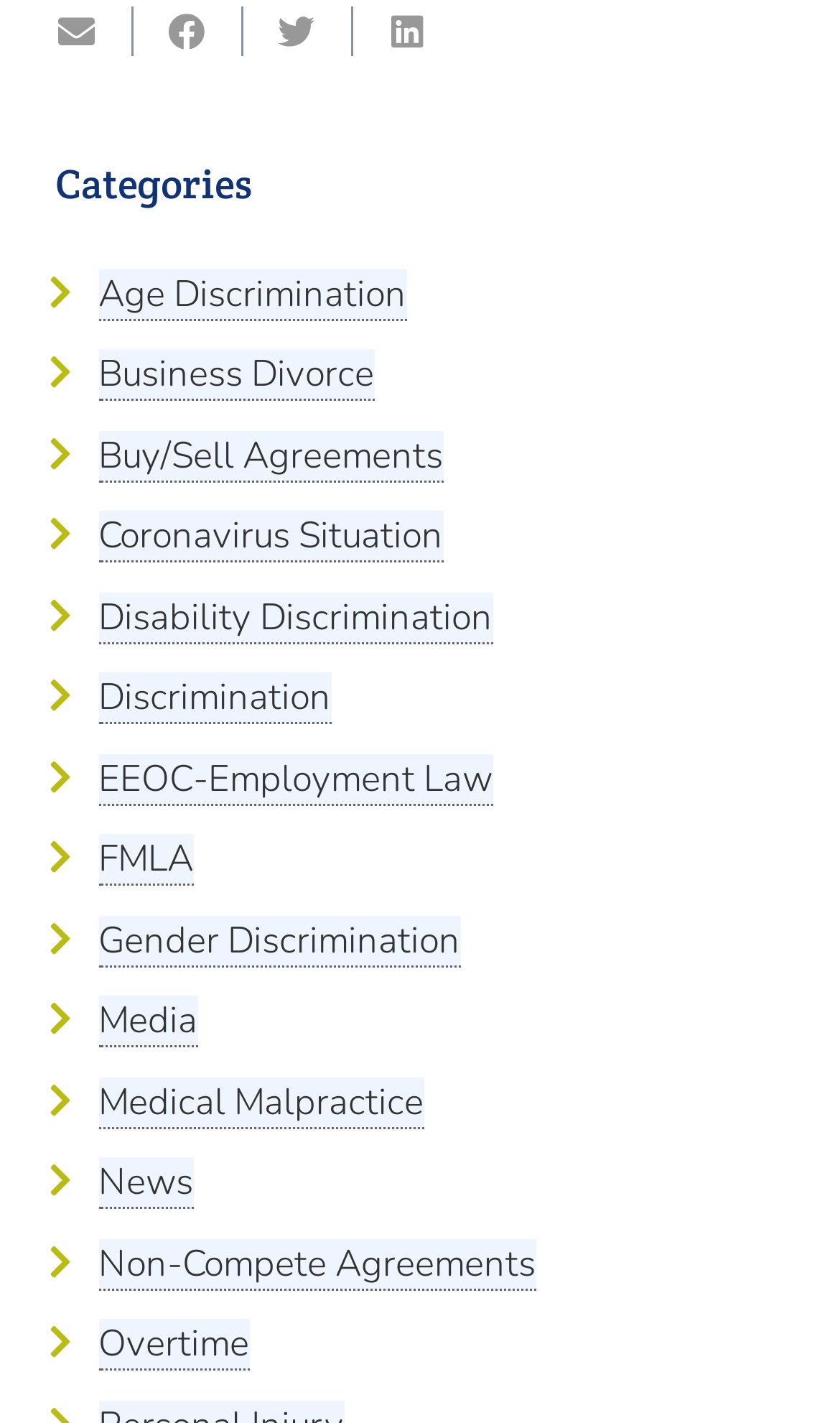Is there a category related to employment law? Refer to the image and provide a one-word or short phrase answer.

Yes